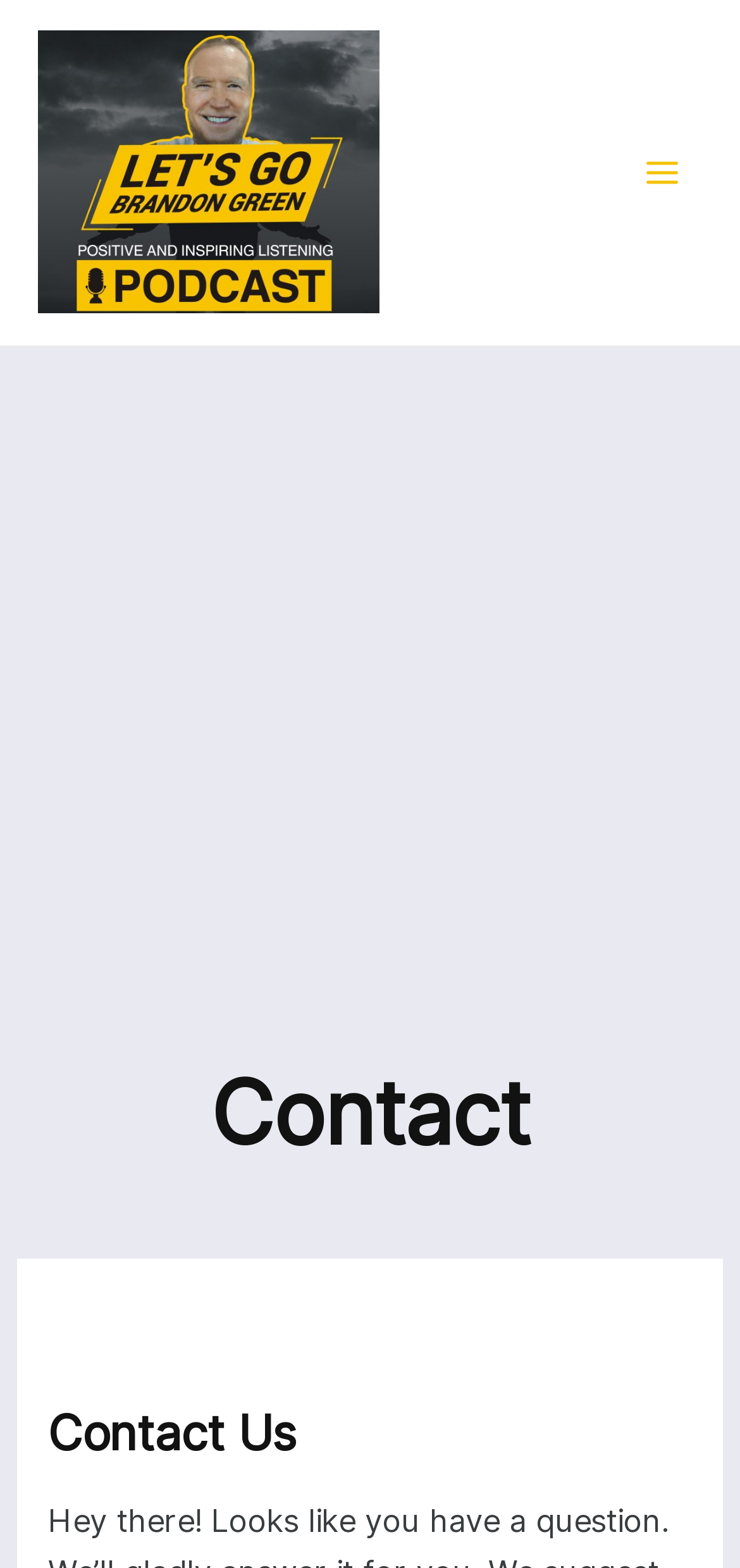Predict the bounding box coordinates of the UI element that matches this description: "2019". The coordinates should be in the format [left, top, right, bottom] with each value between 0 and 1.

None